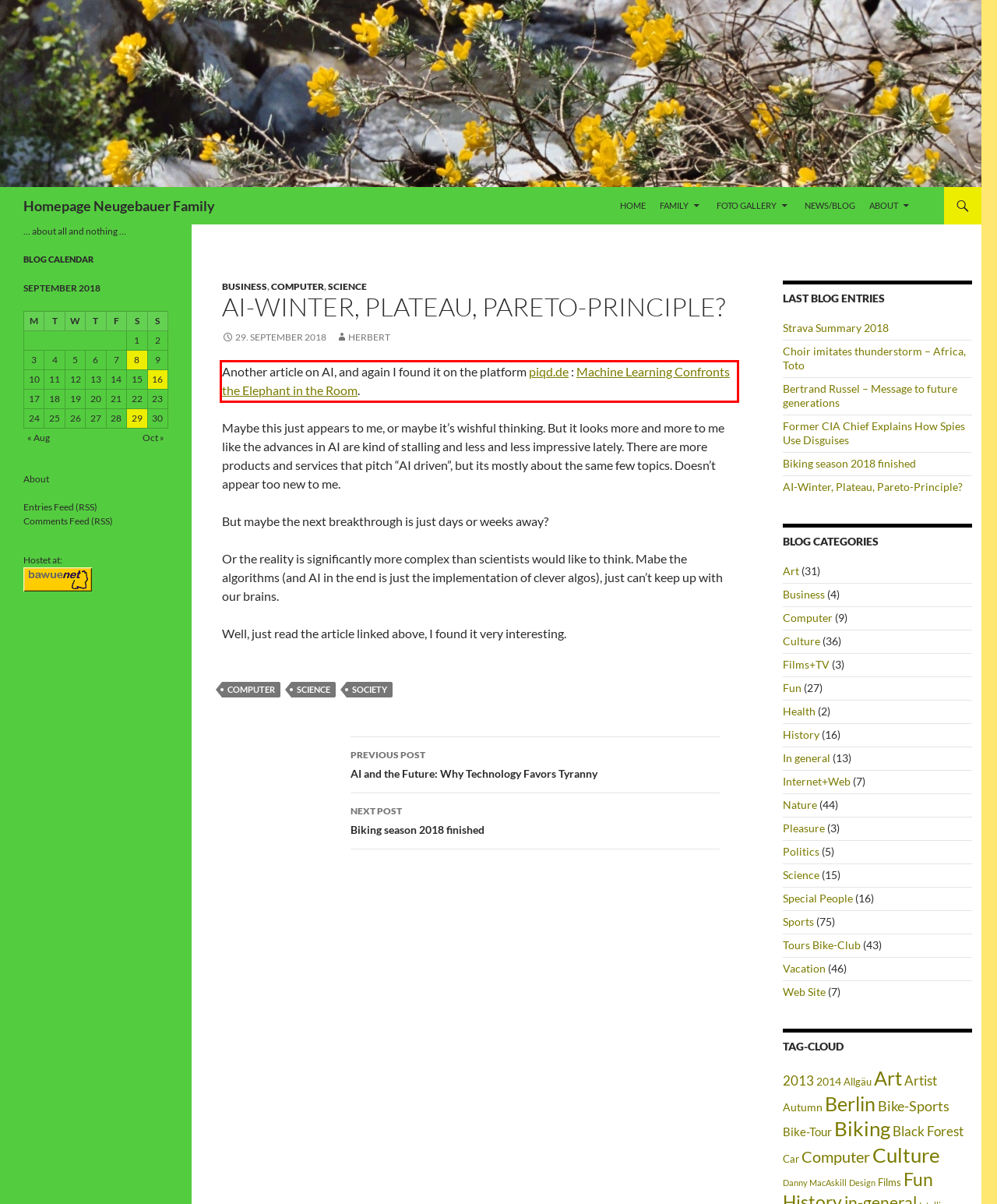You are provided with a screenshot of a webpage that includes a UI element enclosed in a red rectangle. Extract the text content inside this red rectangle.

Another article on AI, and again I found it on the platform piqd.de : Machine Learning Confronts the Elephant in the Room.